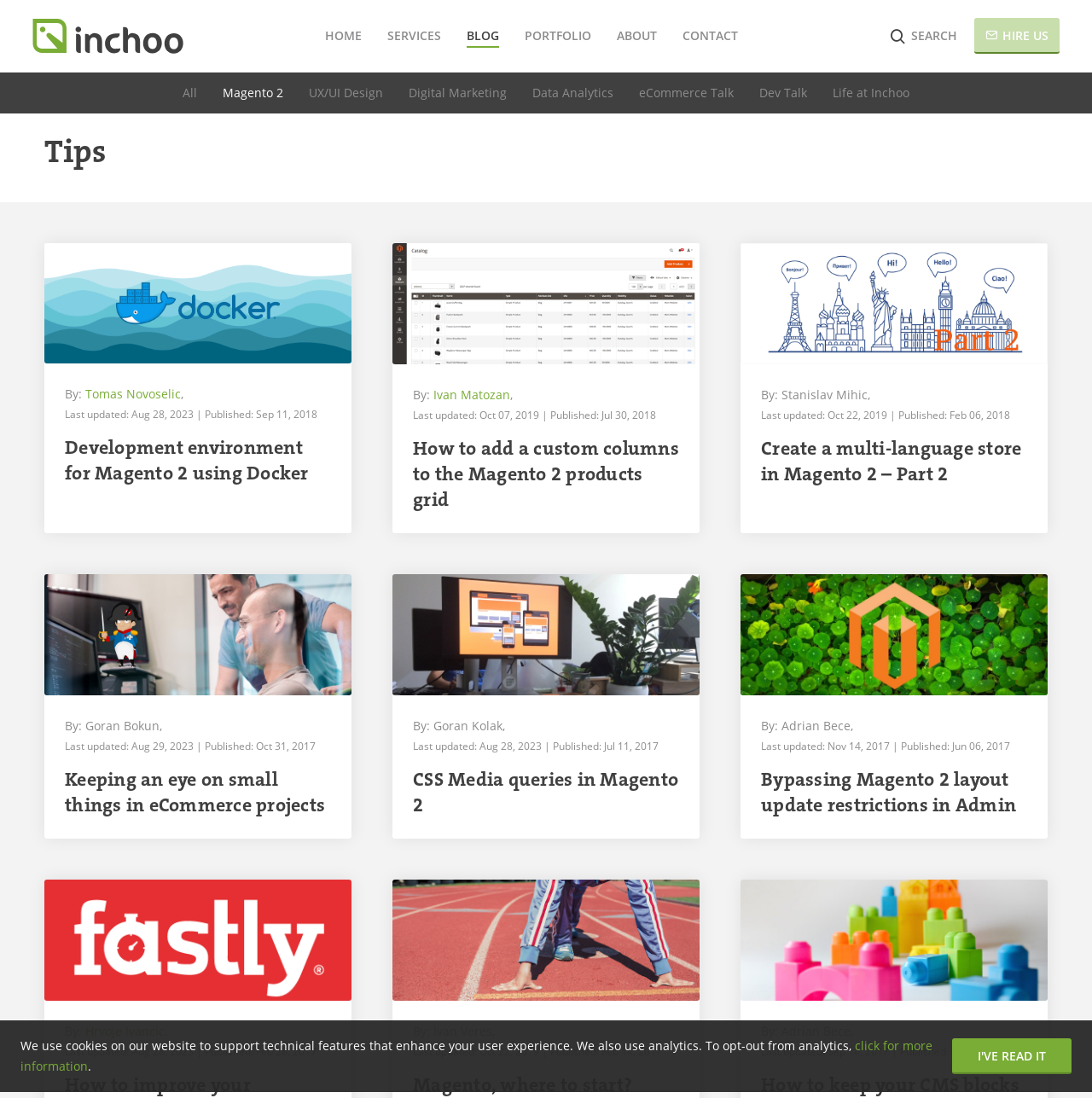Locate and provide the bounding box coordinates for the HTML element that matches this description: "Magento, where to start?".

[0.378, 0.977, 0.579, 0.999]